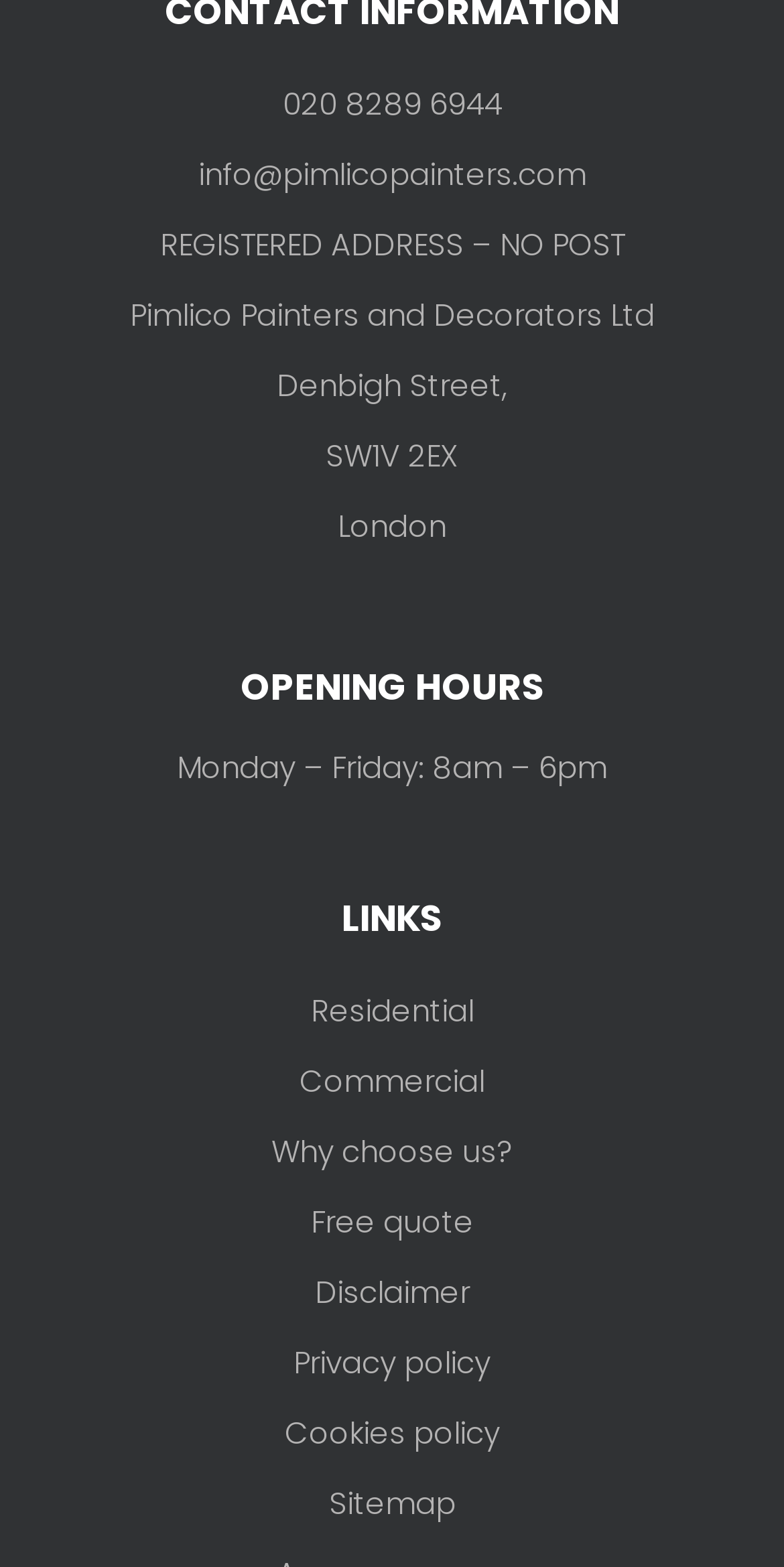Please find the bounding box for the following UI element description. Provide the coordinates in (top-left x, top-left y, bottom-right x, bottom-right y) format, with values between 0 and 1: Disclaimer

[0.401, 0.801, 0.599, 0.846]